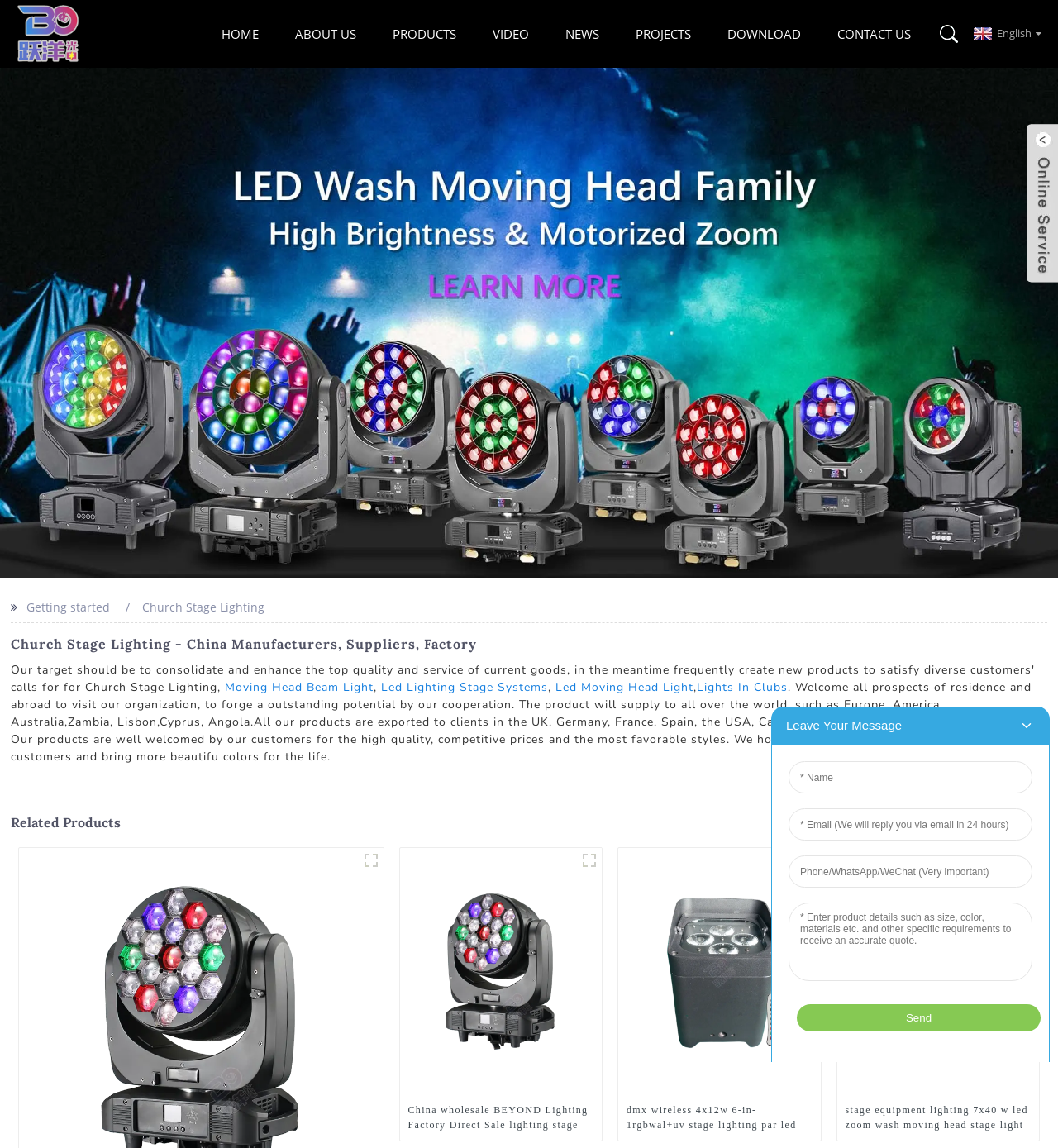Respond to the question below with a single word or phrase: What regions do the company's products reach?

Global